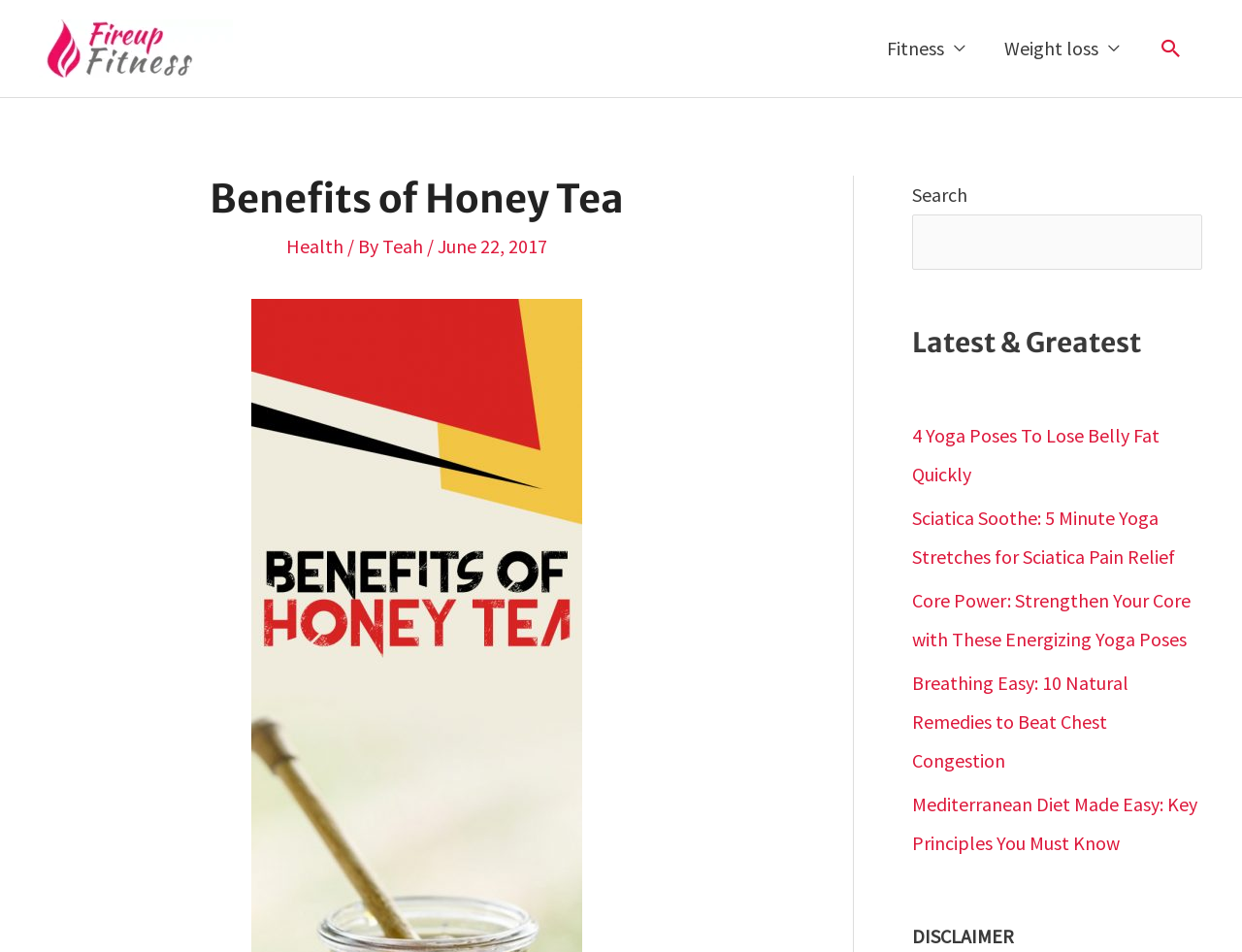Show the bounding box coordinates of the region that should be clicked to follow the instruction: "search for something."

[0.734, 0.225, 0.968, 0.283]